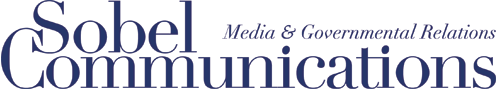What is the focus of Sobel Communications?
Look at the screenshot and provide an in-depth answer.

The tagline 'Media & Governmental Relations' is included beneath the main title, highlighting the company's focus and expertise in these fields.